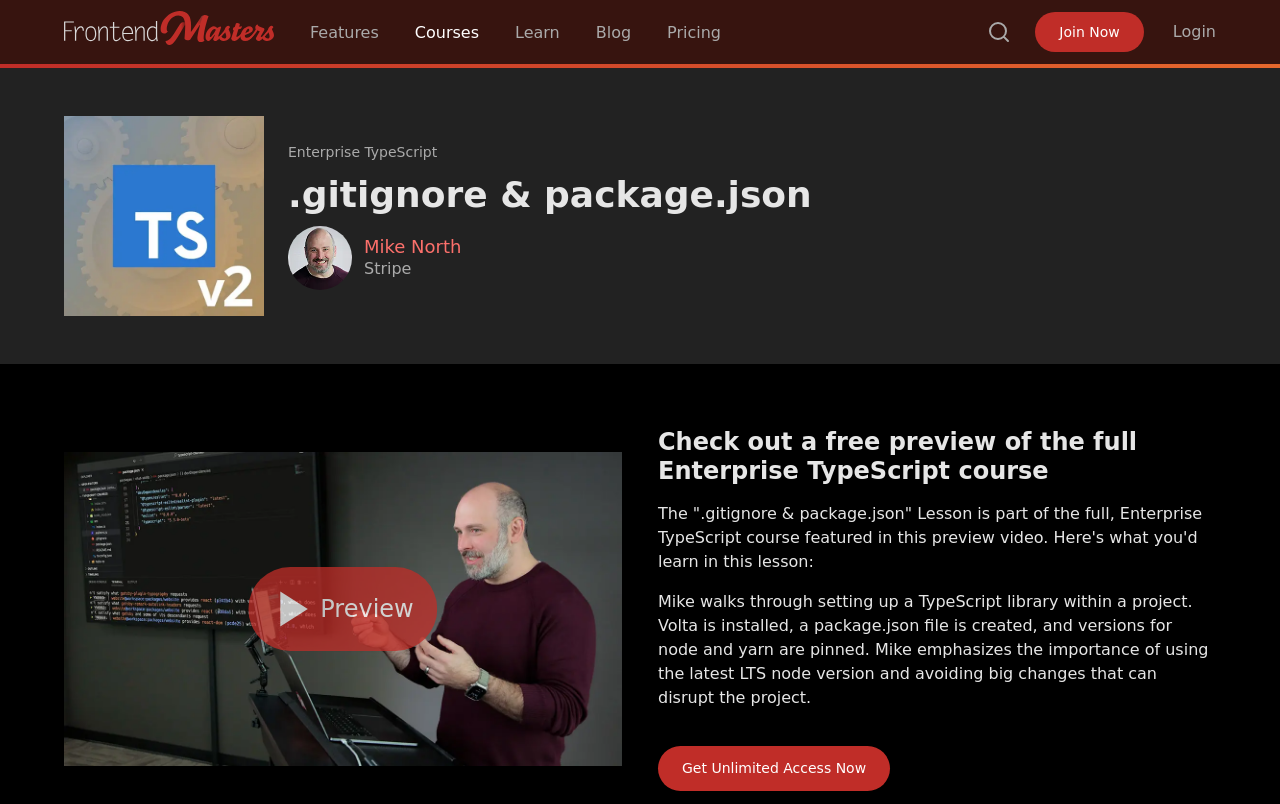Please provide the bounding box coordinates in the format (top-left x, top-left y, bottom-right x, bottom-right y). Remember, all values are floating point numbers between 0 and 1. What is the bounding box coordinate of the region described as: Mike North

[0.284, 0.294, 0.361, 0.32]